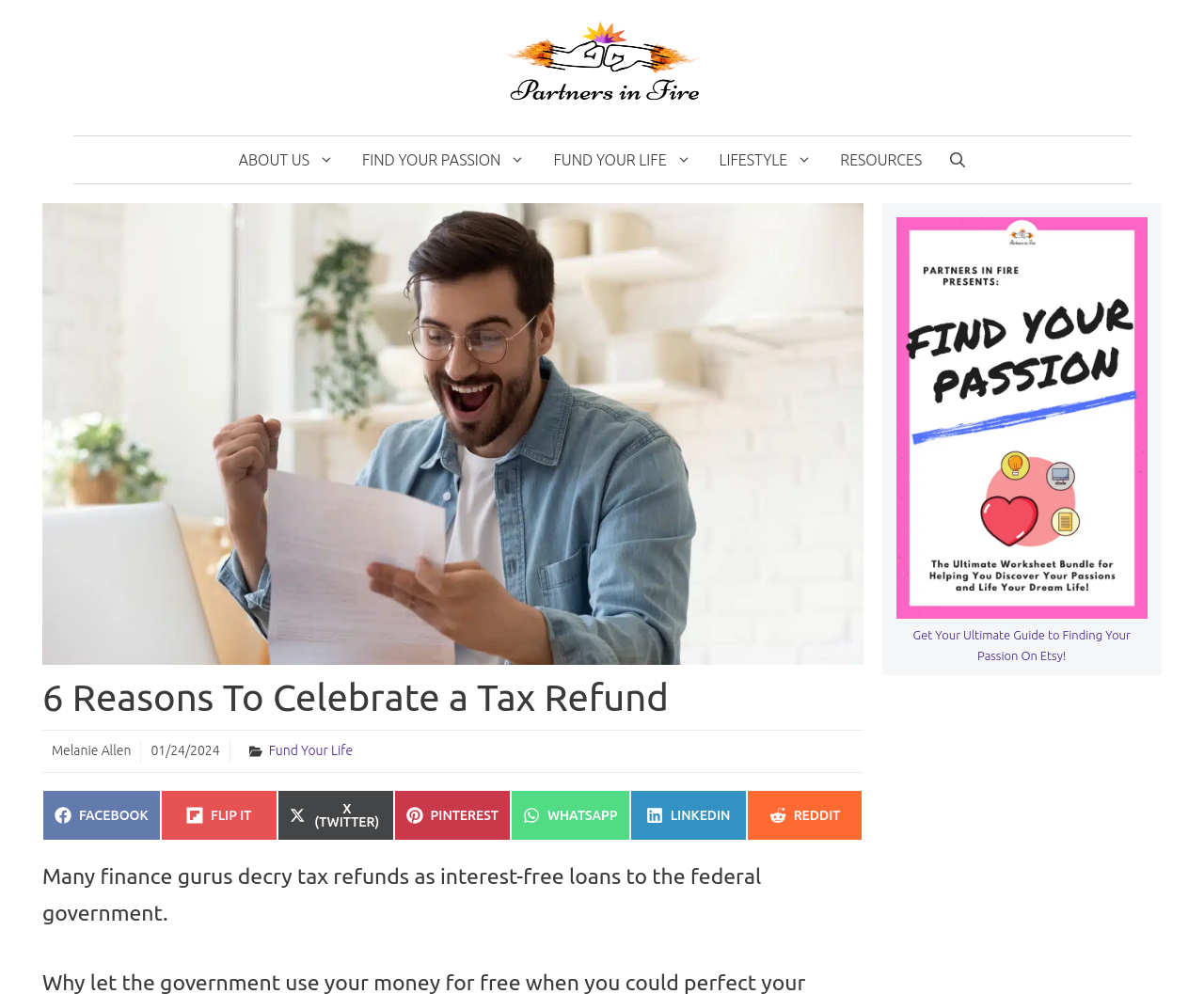Are there social media sharing links?
Please look at the screenshot and answer in one word or a short phrase.

Yes